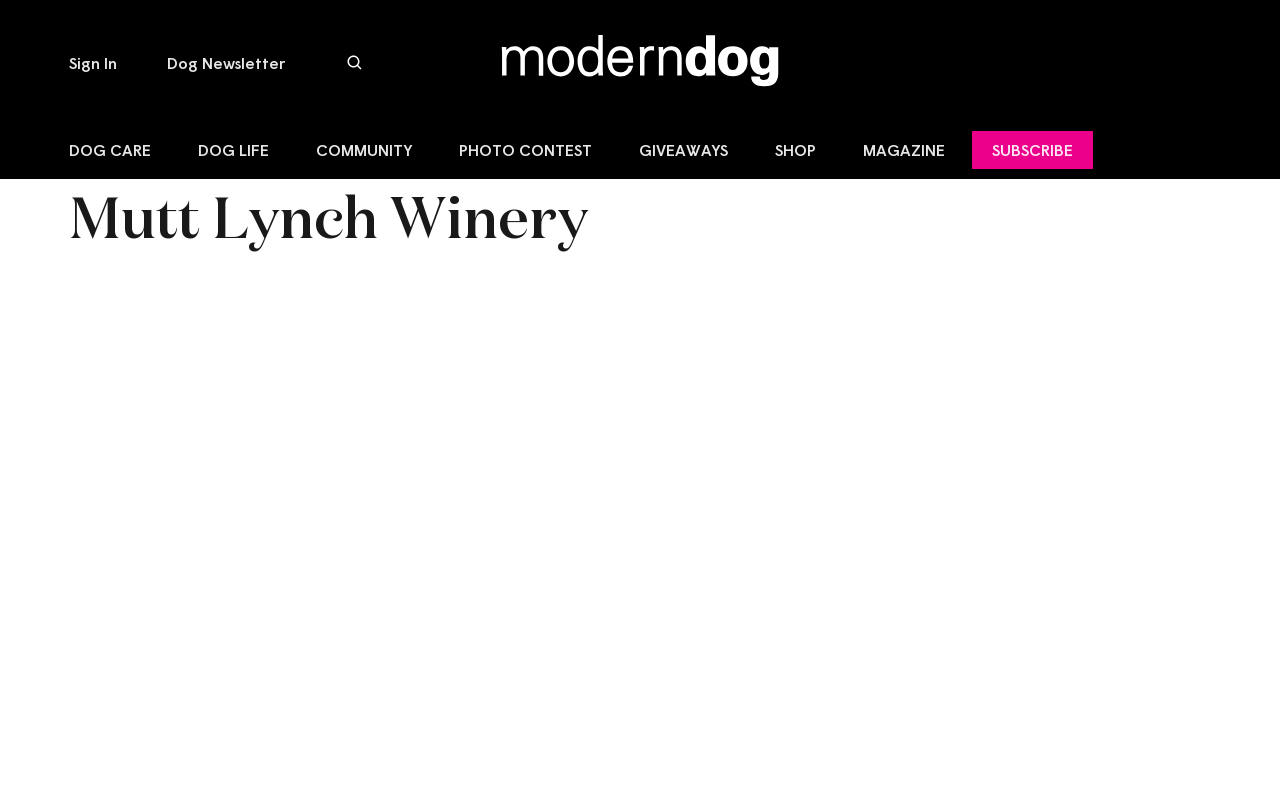What is the main title displayed on this webpage?

Mutt Lynch Winery